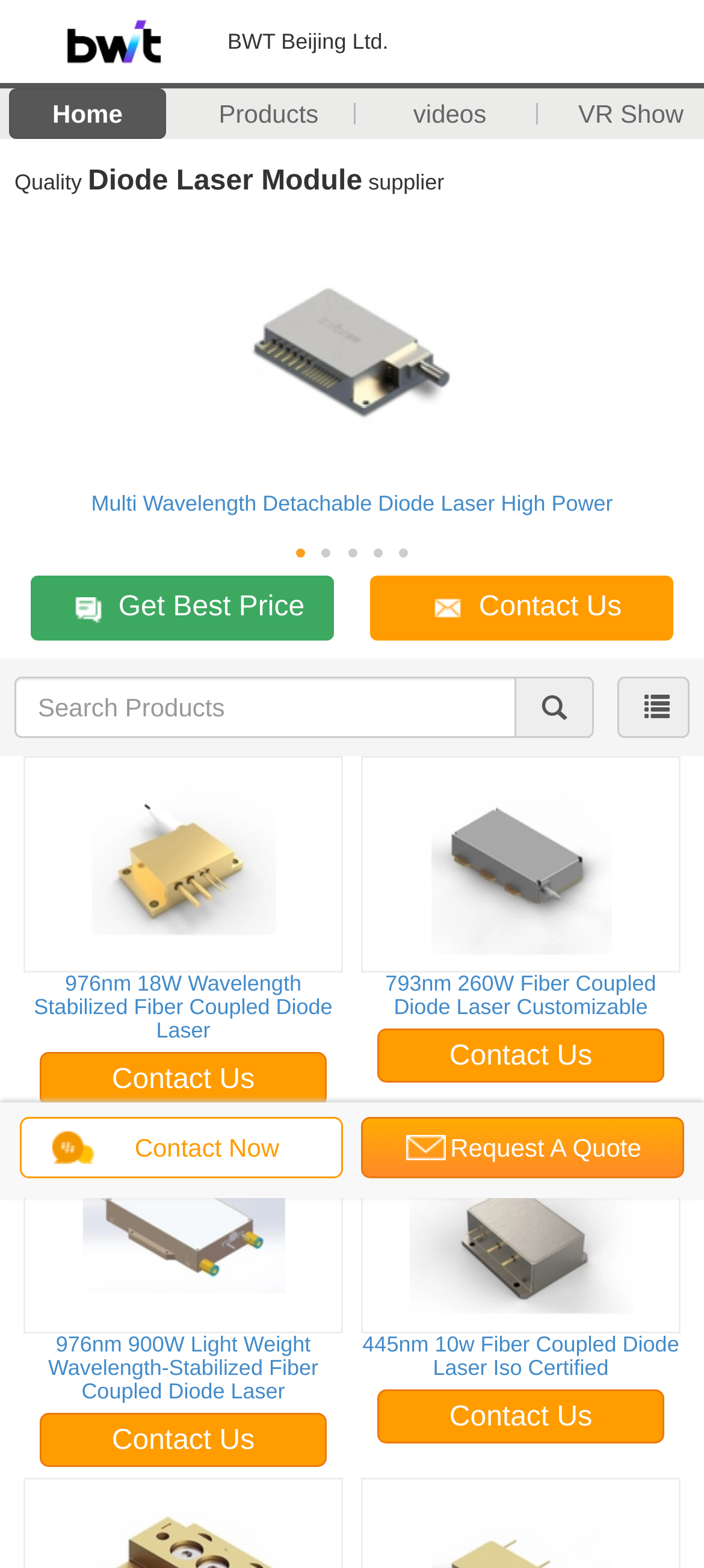Please answer the following question using a single word or phrase: 
How many 'Contact Us' links are there?

4